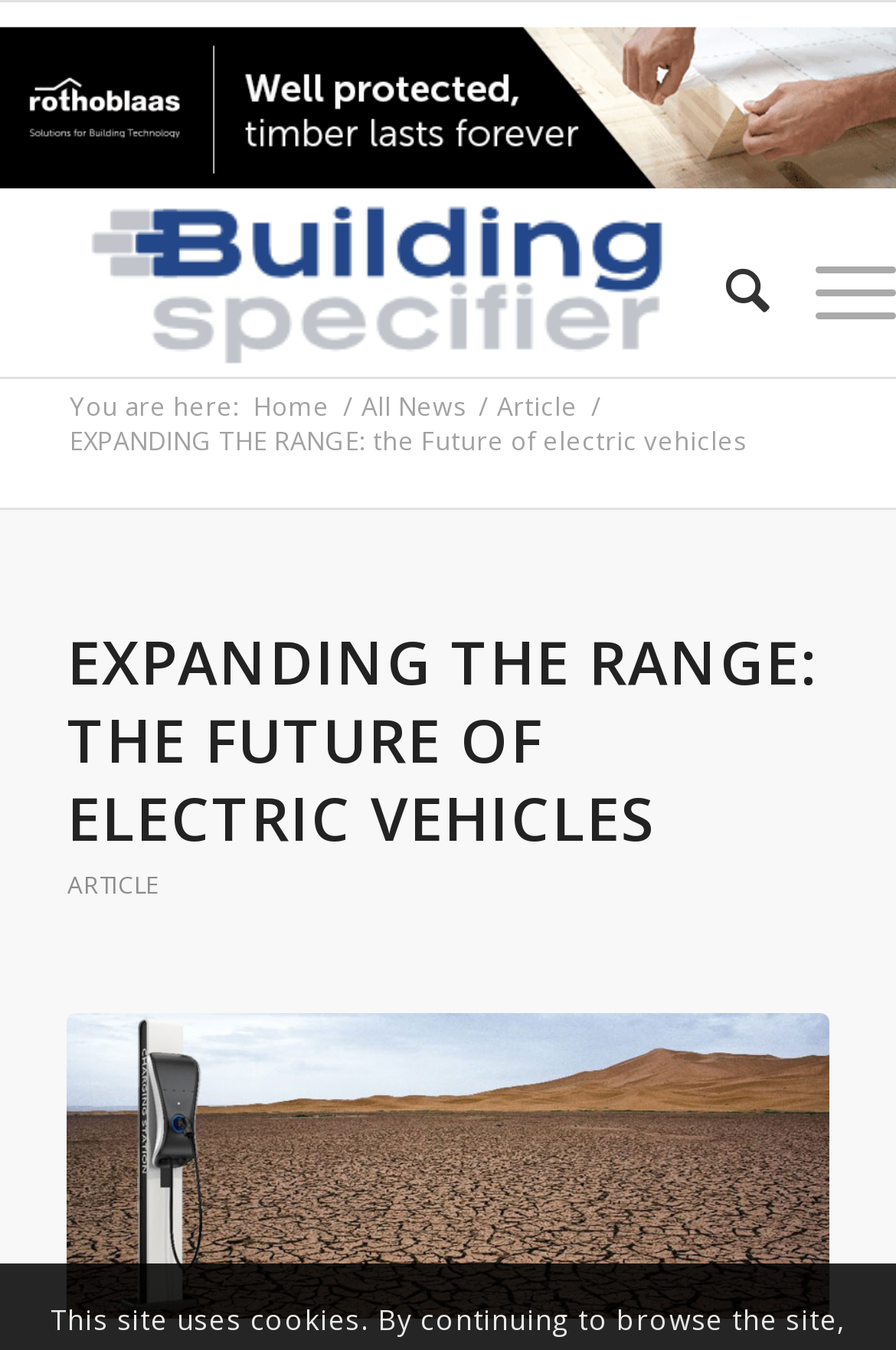Determine the bounding box coordinates of the target area to click to execute the following instruction: "go to Home."

[0.275, 0.288, 0.375, 0.314]